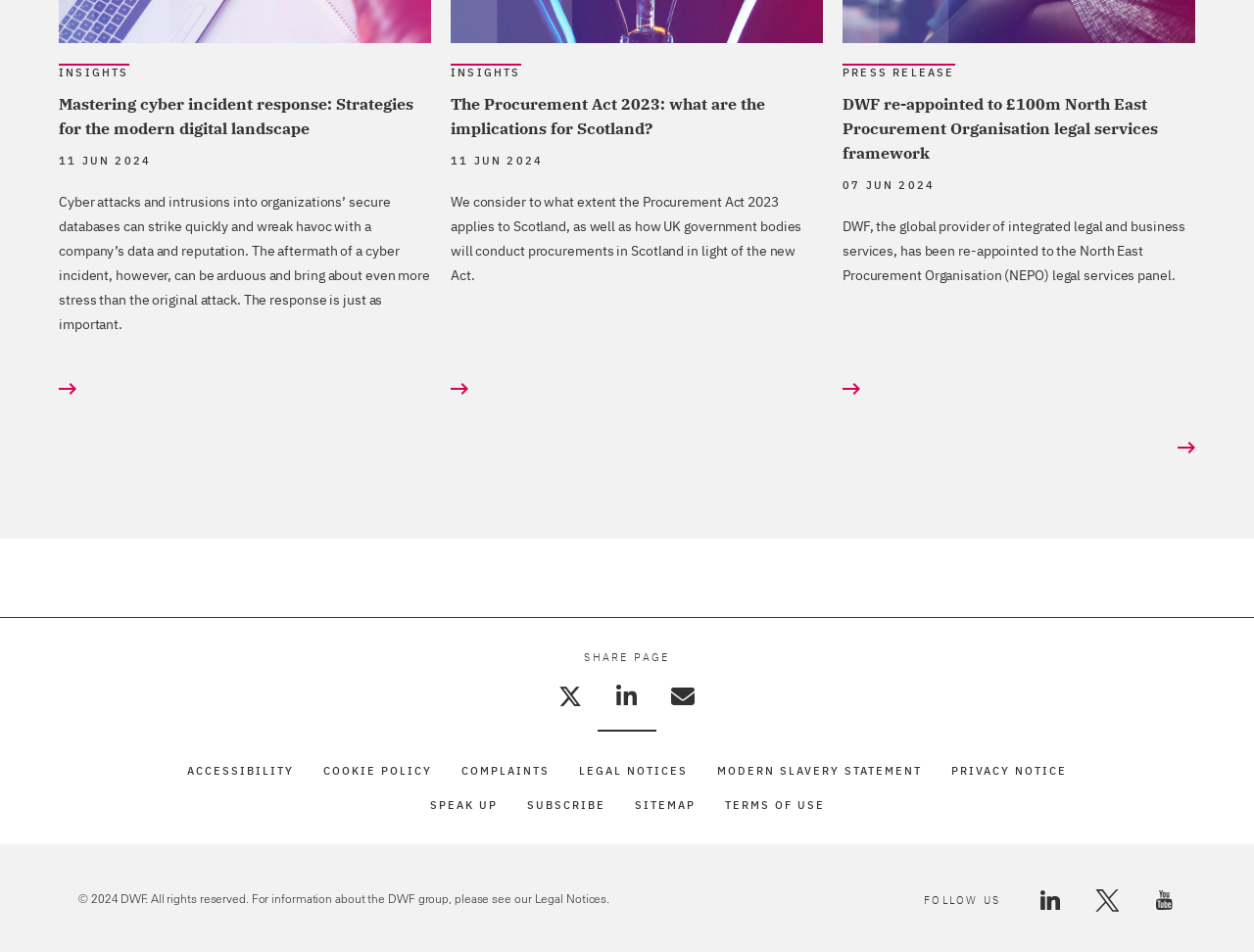Highlight the bounding box coordinates of the element you need to click to perform the following instruction: "View the press release about DWF re-appointed to £100m North East Procurement Organisation legal services framework."

[0.672, 0.097, 0.953, 0.174]